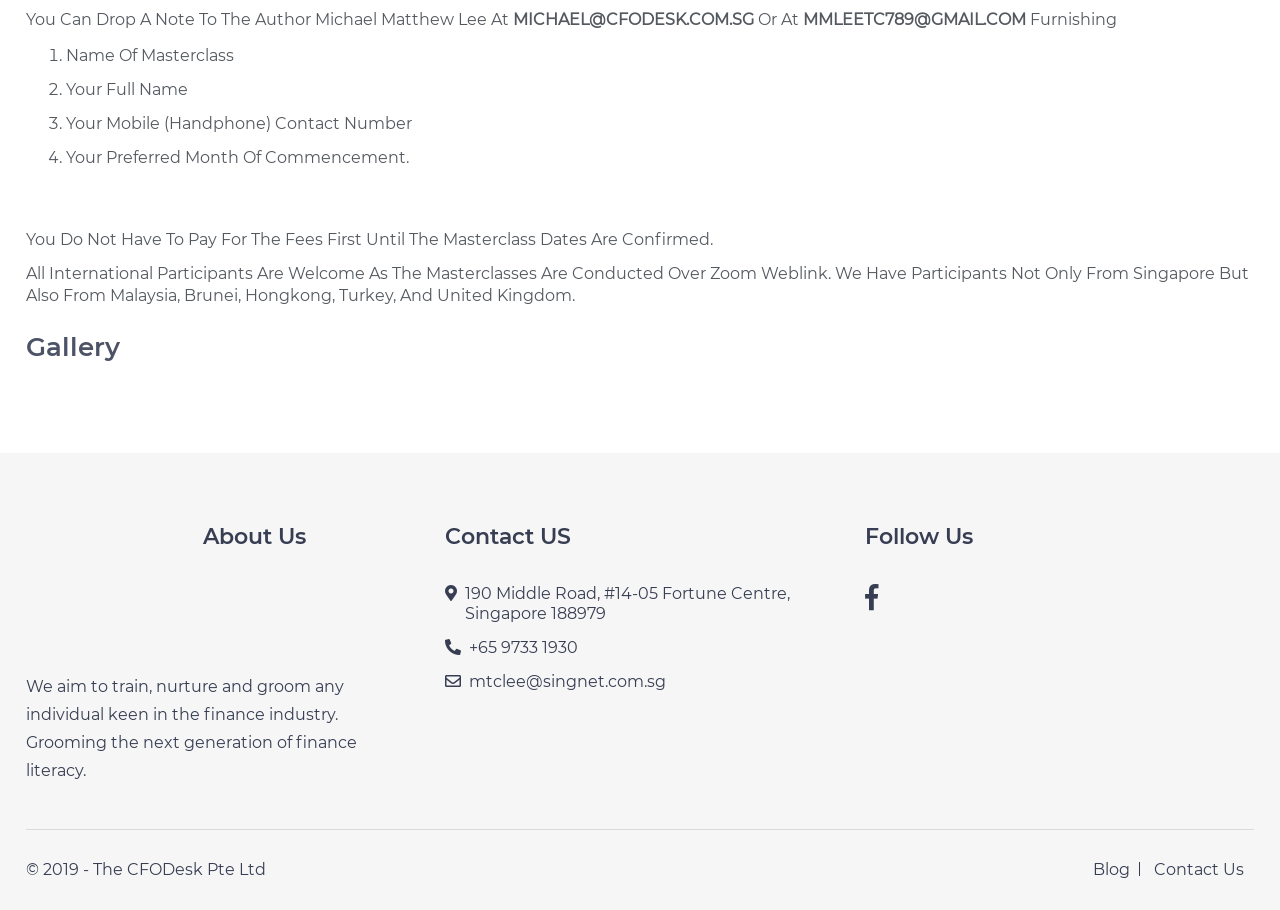What is the preferred method of communication for international participants?
Please use the image to provide an in-depth answer to the question.

The preferred method of communication for international participants is Zoom Weblink, as stated in the section that says 'All International Participants Are Welcome As The Masterclasses Are Conducted Over Zoom Weblink'.